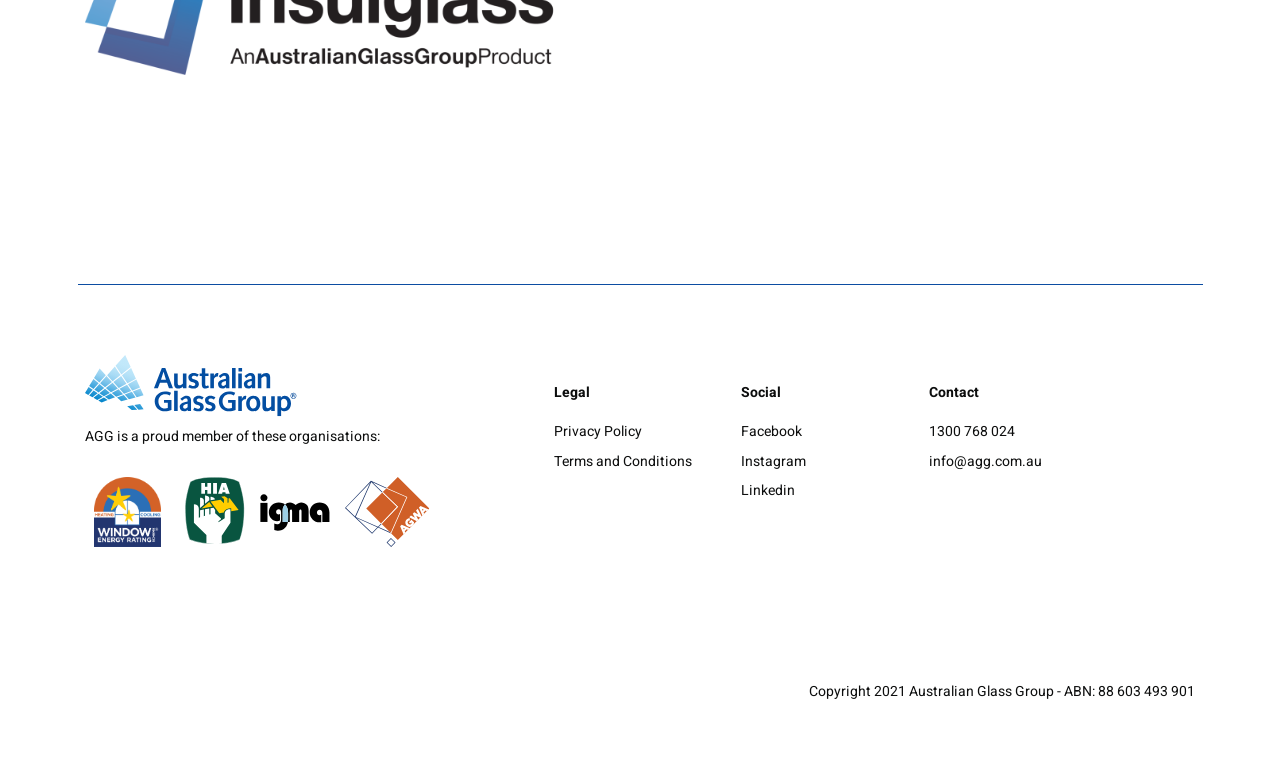Please give the bounding box coordinates of the area that should be clicked to fulfill the following instruction: "Visit Australian Glass Group's Facebook page". The coordinates should be in the format of four float numbers from 0 to 1, i.e., [left, top, right, bottom].

[0.579, 0.542, 0.627, 0.569]